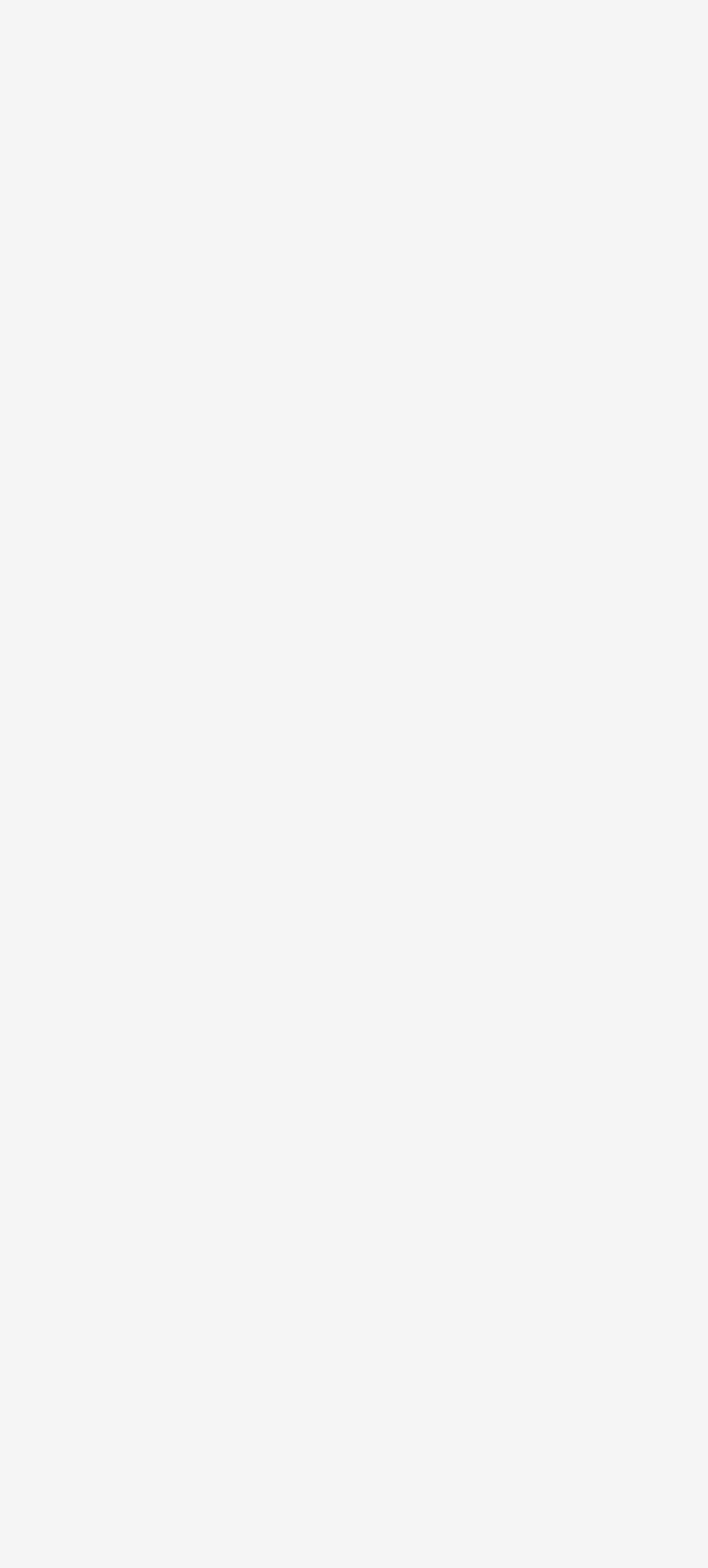Please indicate the bounding box coordinates for the clickable area to complete the following task: "Enter your comment". The coordinates should be specified as four float numbers between 0 and 1, i.e., [left, top, right, bottom].

[0.103, 0.331, 0.897, 0.553]